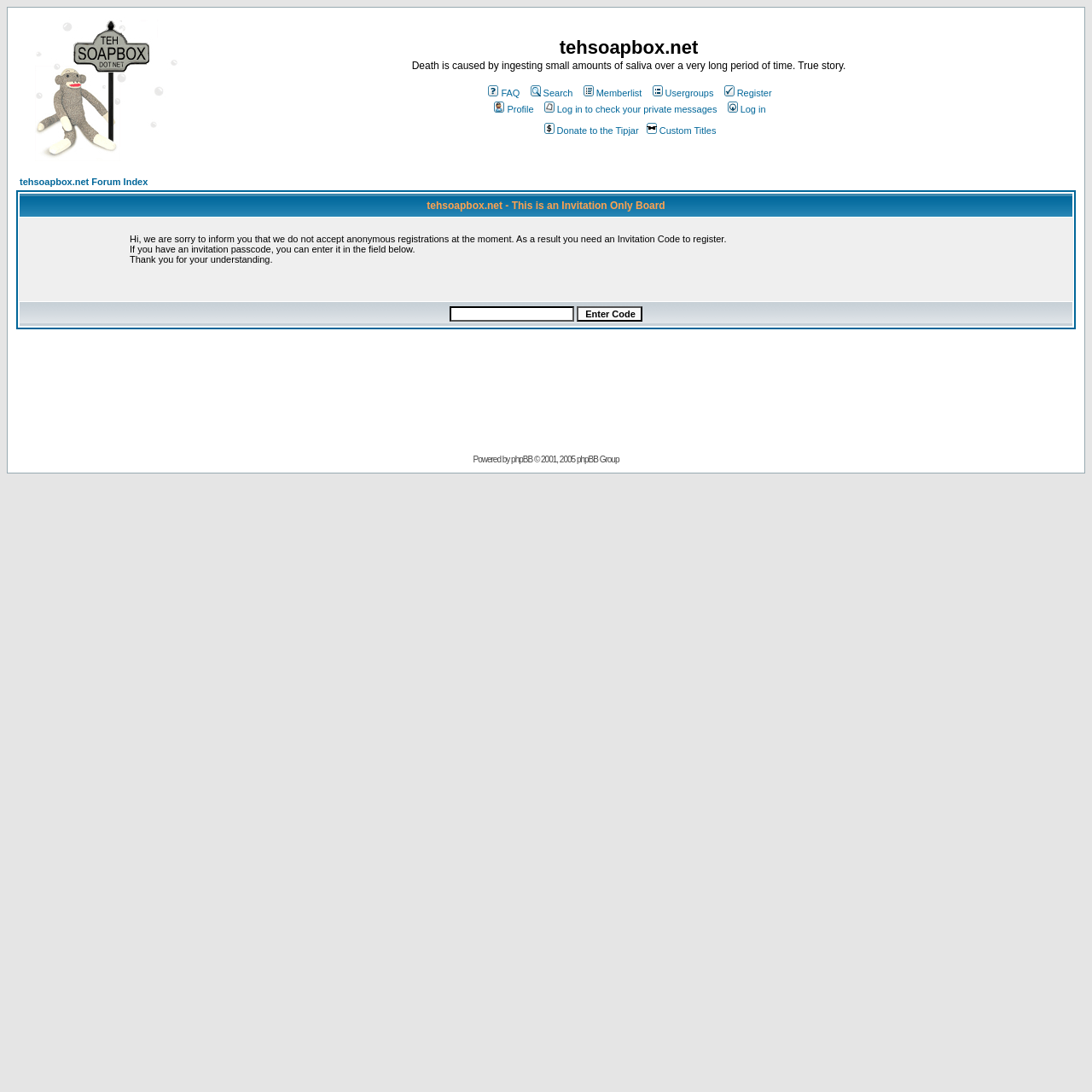What is the function of the button below the text field?
Provide a comprehensive and detailed answer to the question.

The button is located below the text field where the user is supposed to enter their invitation code. Its label is 'Enter Code', suggesting that it is used to submit the code for registration.